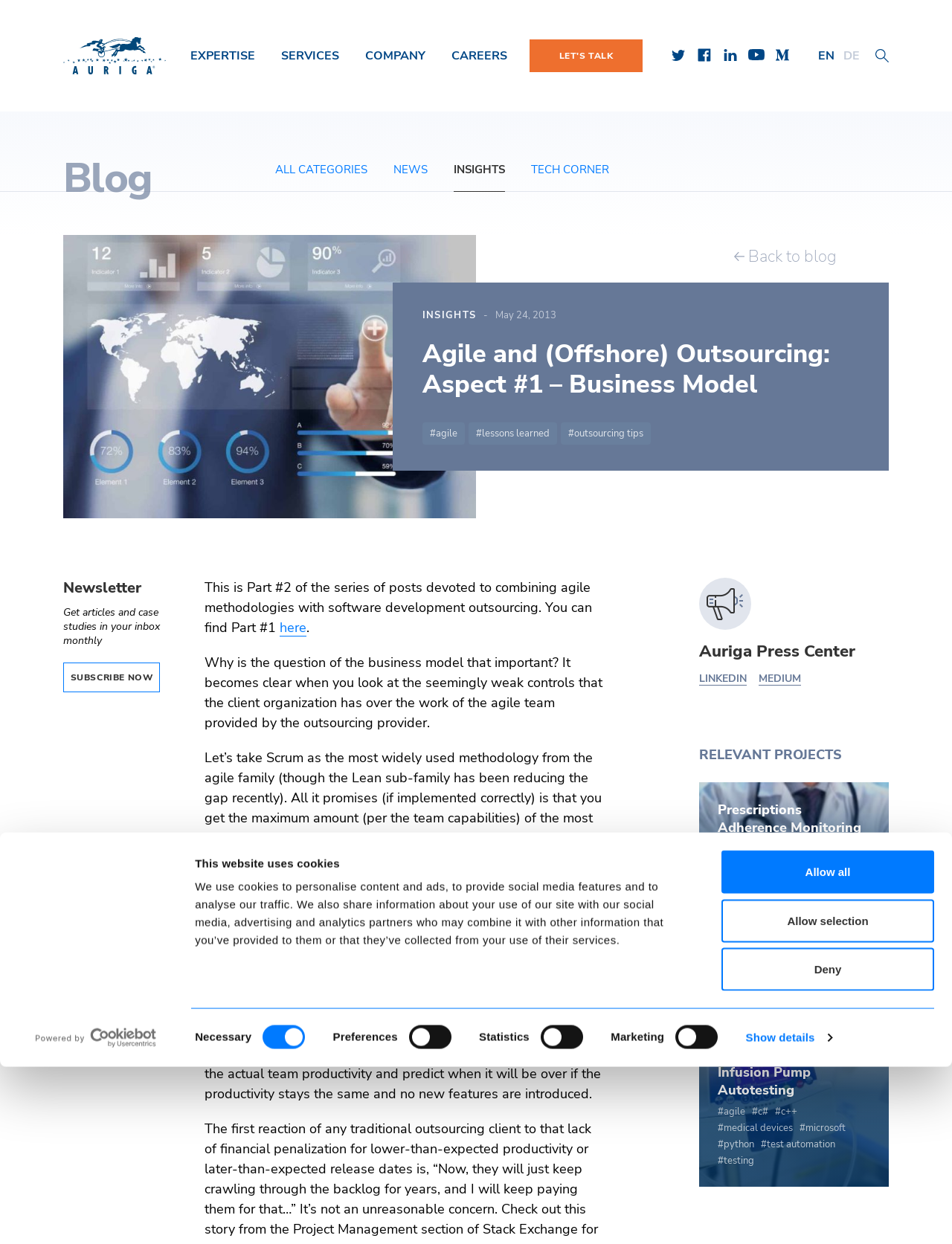Please extract and provide the main headline of the webpage.

Agile and (Offshore) Outsourcing: Aspect #1 – Business Model